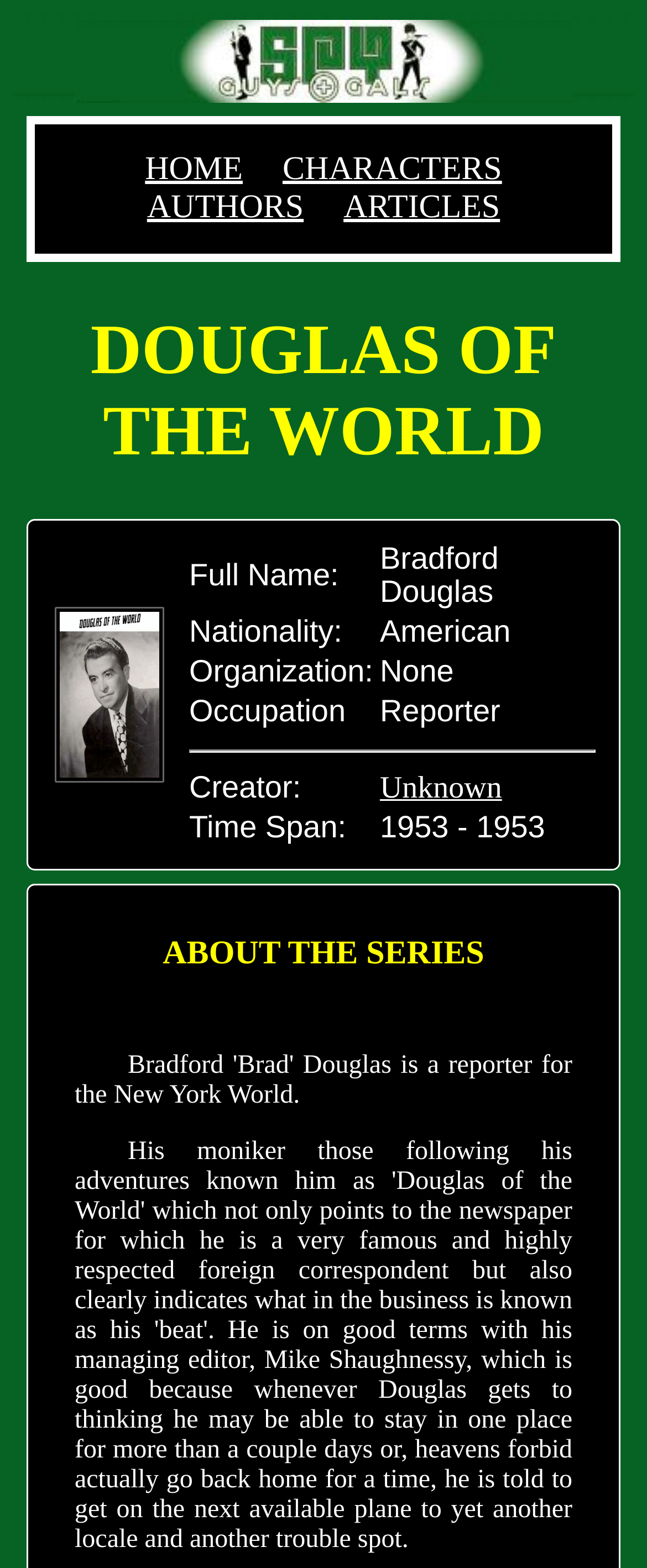Show the bounding box coordinates for the HTML element described as: "Unknown".

[0.587, 0.492, 0.776, 0.514]